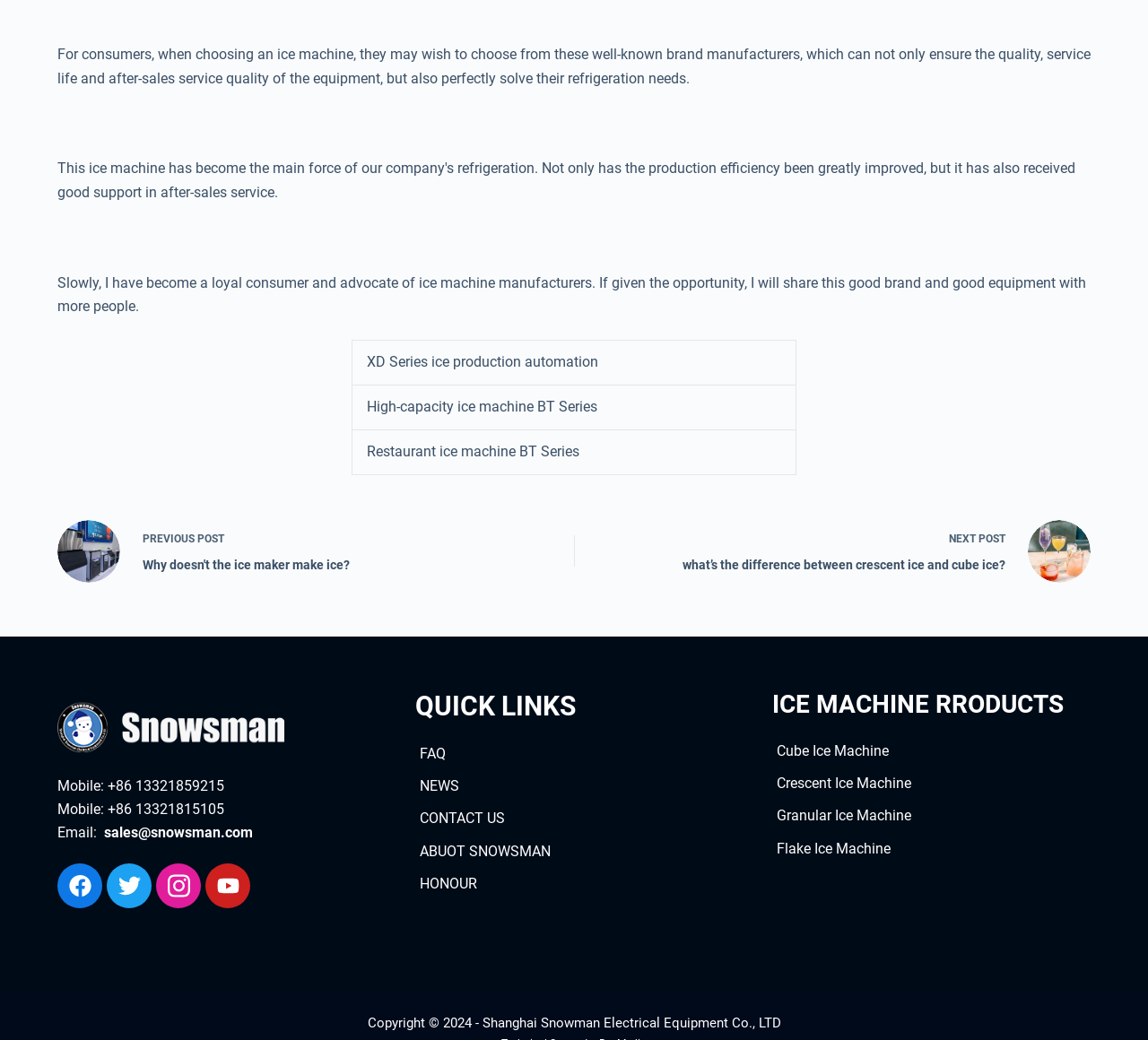Provide your answer to the question using just one word or phrase: What is the email address for sales?

sales@snowsman.com